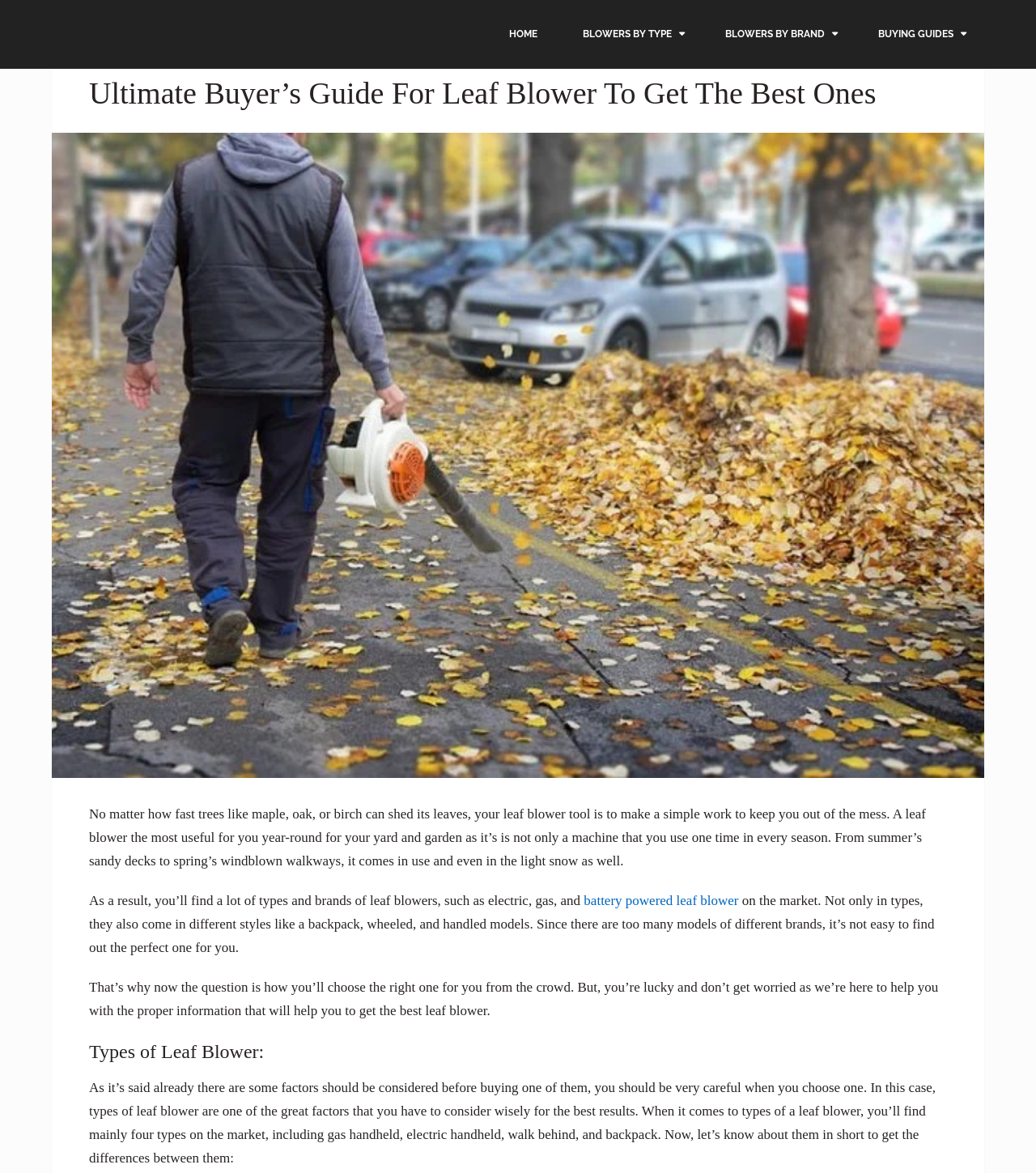With reference to the screenshot, provide a detailed response to the question below:
What is a key factor to consider when buying a leaf blower?

According to the webpage, the type of leaf blower is one of the great factors to consider when buying one. The webpage explains the differences between gas handheld, electric handheld, walk behind, and backpack leaf blowers to help the reader make an informed decision.